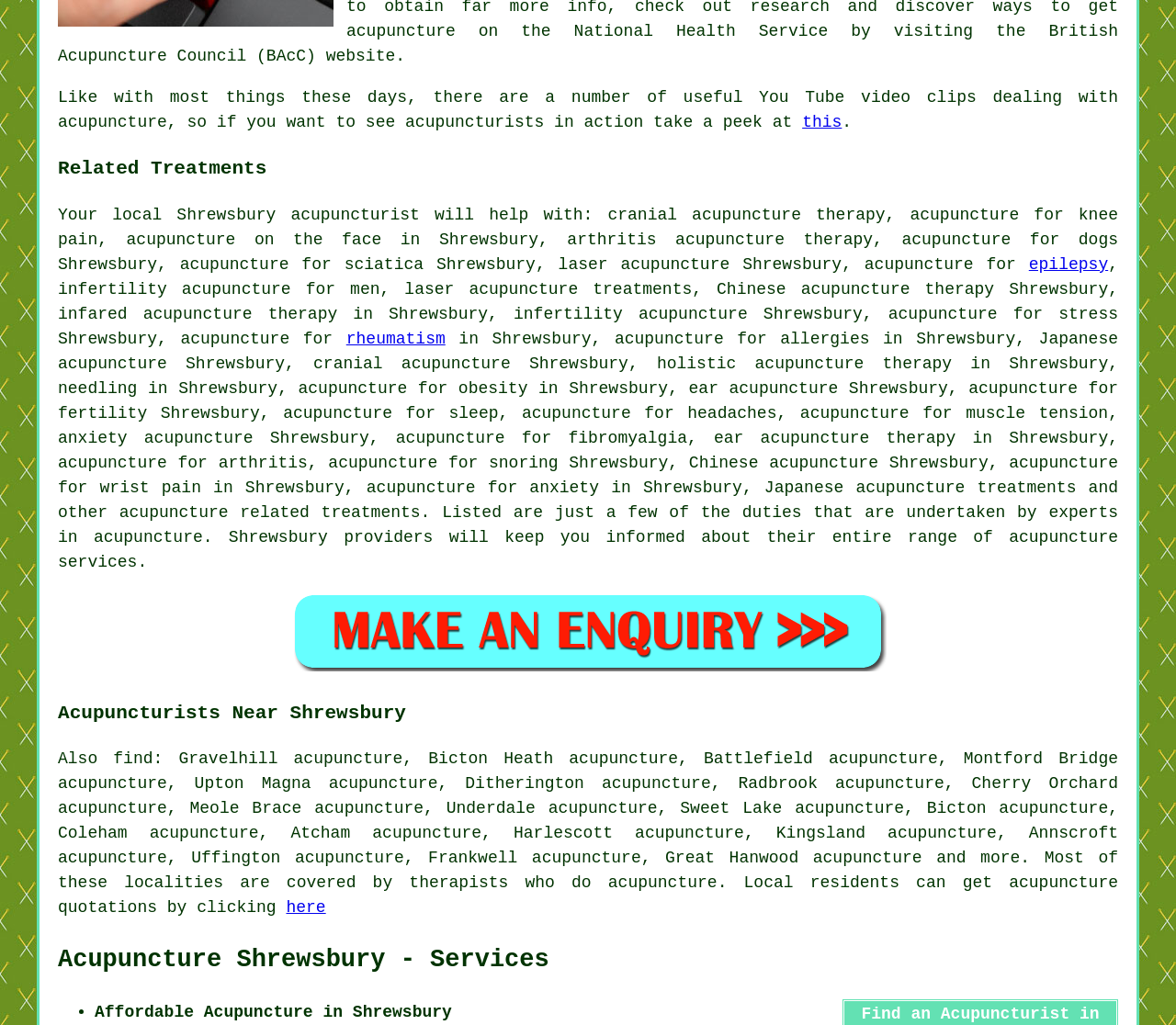Find the bounding box coordinates of the clickable area that will achieve the following instruction: "Visit the website".

[0.277, 0.046, 0.336, 0.064]